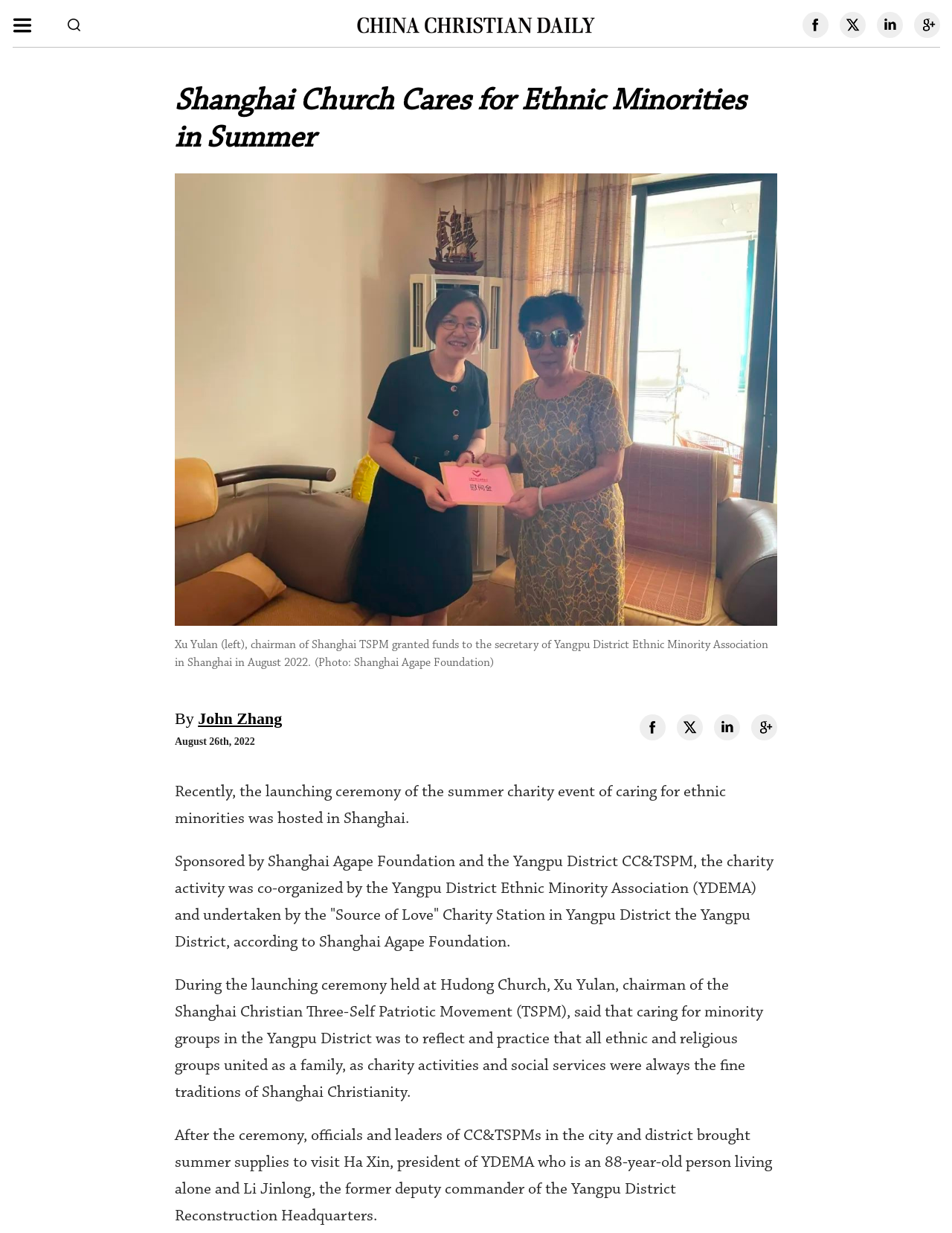Please answer the following question as detailed as possible based on the image: 
How old is Ha Xin, president of YDEMA?

The answer can be found in the text, which states 'After the ceremony, officials and leaders of CC&TSPMs in the city and district brought summer supplies to visit Ha Xin, president of YDEMA who is an 88-year-old person living alone...'